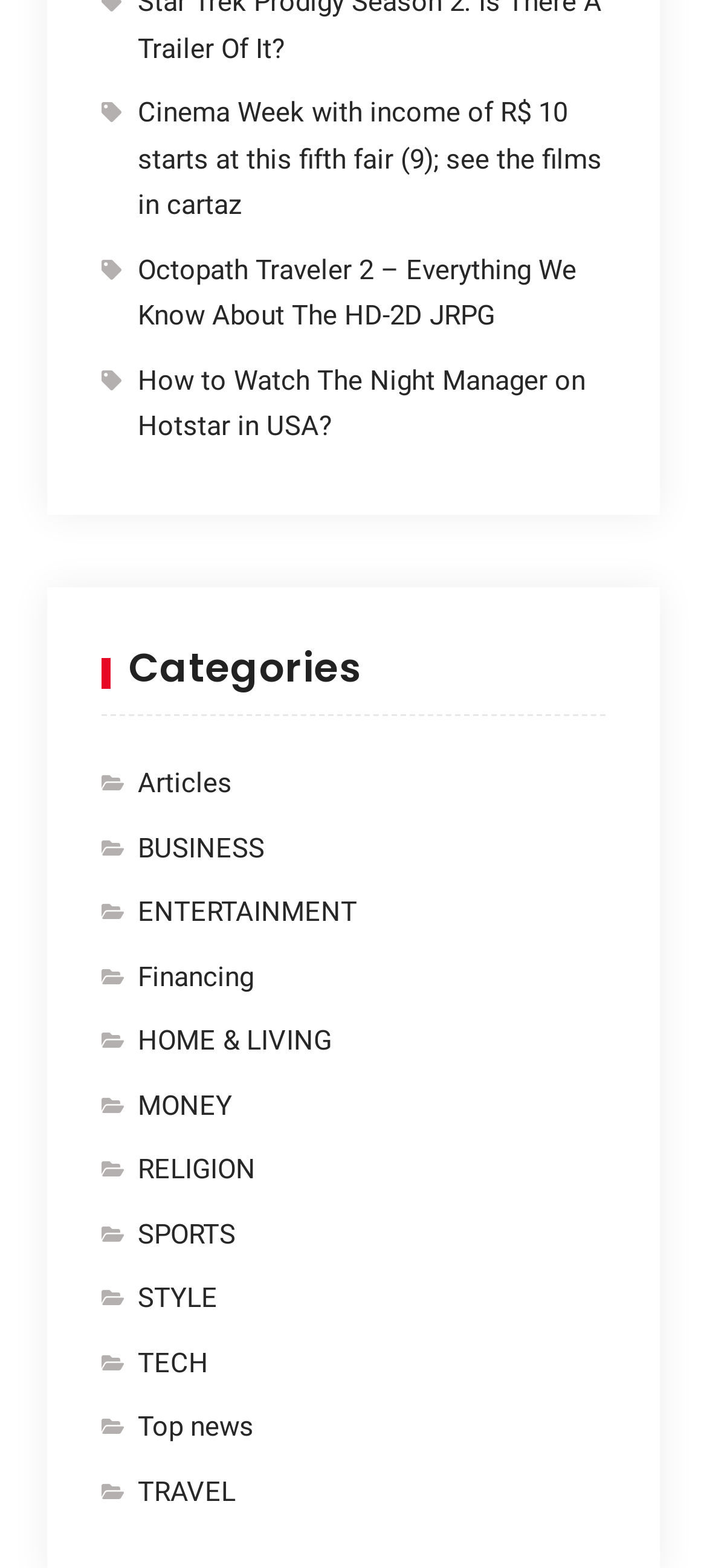Pinpoint the bounding box coordinates of the area that should be clicked to complete the following instruction: "Learn about ENTERTAINMENT". The coordinates must be given as four float numbers between 0 and 1, i.e., [left, top, right, bottom].

[0.194, 0.568, 0.724, 0.597]